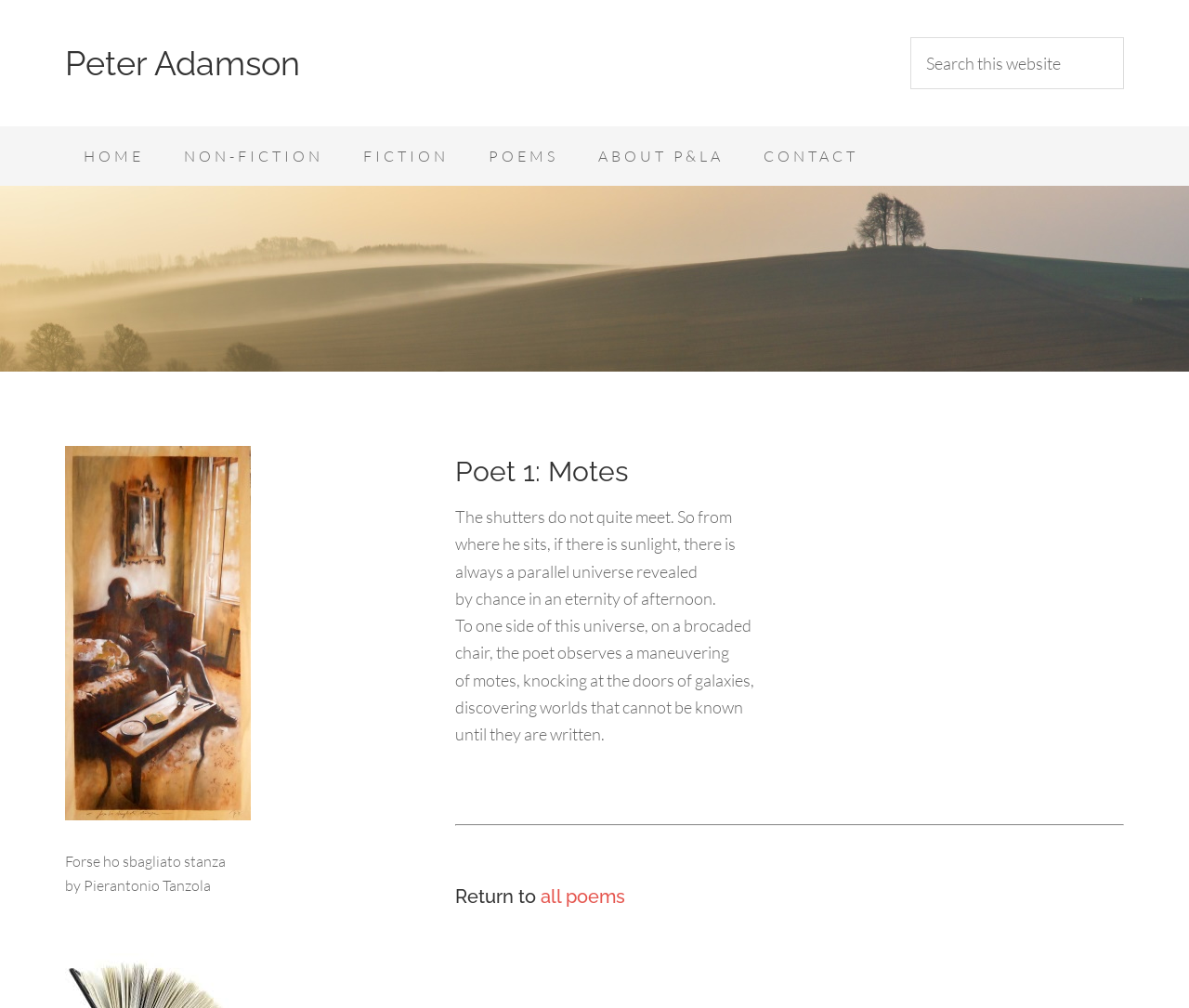Explain in detail what you observe on this webpage.

The webpage appears to be a poetry website, with a focus on a specific poet, Peter Adamson. At the top left of the page, there is a link to the poet's name, "Peter Adamson". Next to it, on the top right, is a search bar with a button labeled "Search" and a placeholder text "Search this website".

Below the search bar, there is a navigation menu with six links: "HOME", "NON-FICTION", "FICTION", "POEMS", "ABOUT P&LA", and "CONTACT". These links are arranged horizontally across the page.

The main content of the page is a poem, "Poet 1: Motes", which is divided into several paragraphs. The poem is displayed in a single column, with each line of text stacked vertically. The text is quite dense, with no clear headings or subheadings.

To the right of the poem, there is a separator line that spans the width of the page. Below the separator, there is a heading that reads "Return to all poems", with a link to "all poems" next to it.

At the bottom left of the page, there are two lines of text, "Forse ho sbagliato stanza" and "by Pierantonio Tanzola", which appear to be a quote or a reference to another poem.

Overall, the webpage has a simple and clean design, with a focus on presenting the poem in a clear and readable format.